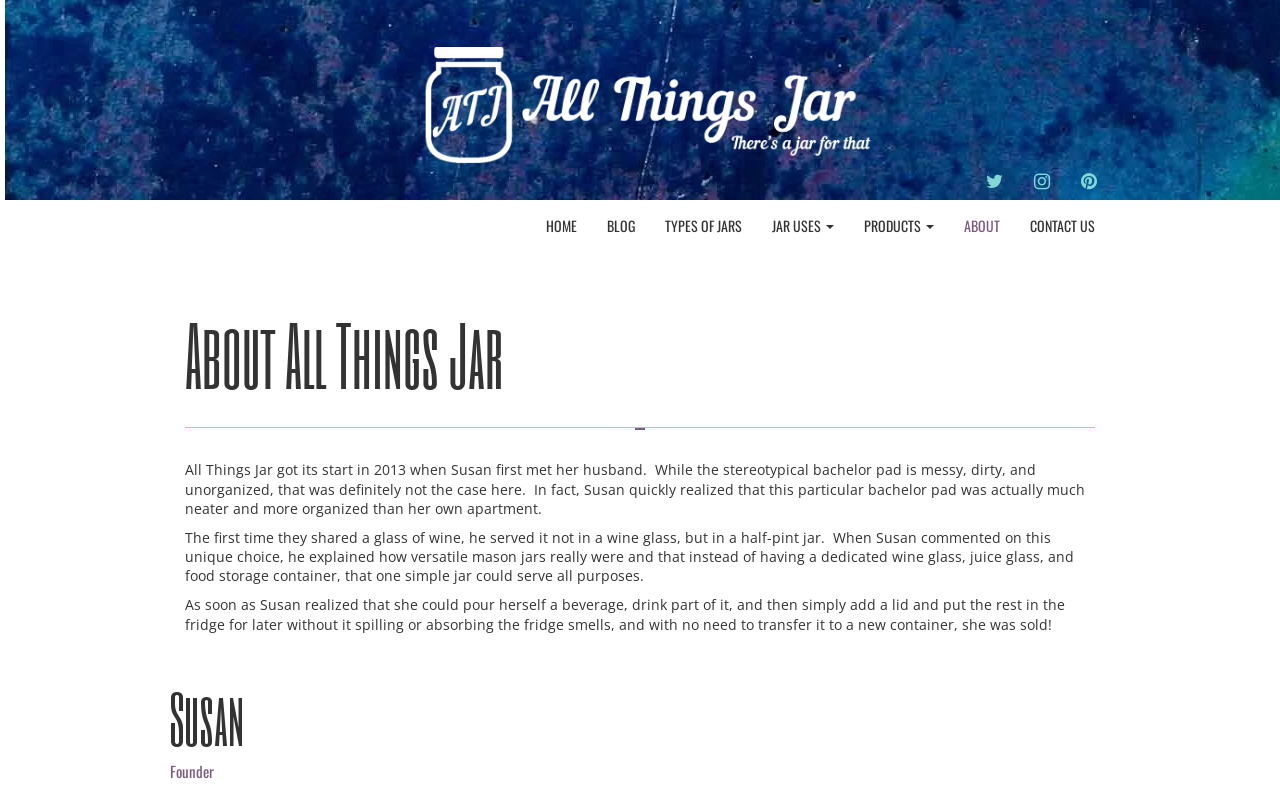Summarize the webpage with a detailed and informative caption.

The webpage is about the "About" section of All Things Jar, a company that specializes in mason jars. At the top, there is a complementary section that spans most of the width of the page. Below it, there are several links to social media platforms, including Twitter, Instagram, and Pinterest, aligned horizontally and positioned near the top-right corner of the page.

The main navigation menu is located below the social media links, with options such as "HOME", "BLOG", "TYPES OF JARS", "JAR USES", "PRODUCTS", "ABOUT", and "CONTACT US". These links are arranged horizontally and take up a significant portion of the page width.

The main content of the page is divided into two sections. The first section has a heading "About All Things Jar" and a separator line below it. This section tells the story of how the company was founded, with three paragraphs of text describing the encounter between Susan and her husband, and how she was introduced to the versatility of mason jars.

Below the story, there is a section dedicated to Susan, the founder of the company, with two headings "Susan" and "Founder" positioned one below the other. This section appears to be a brief bio or introduction to Susan.

Throughout the page, there are no prominent images, but there is a small image associated with the "All" link at the top-left corner of the page.